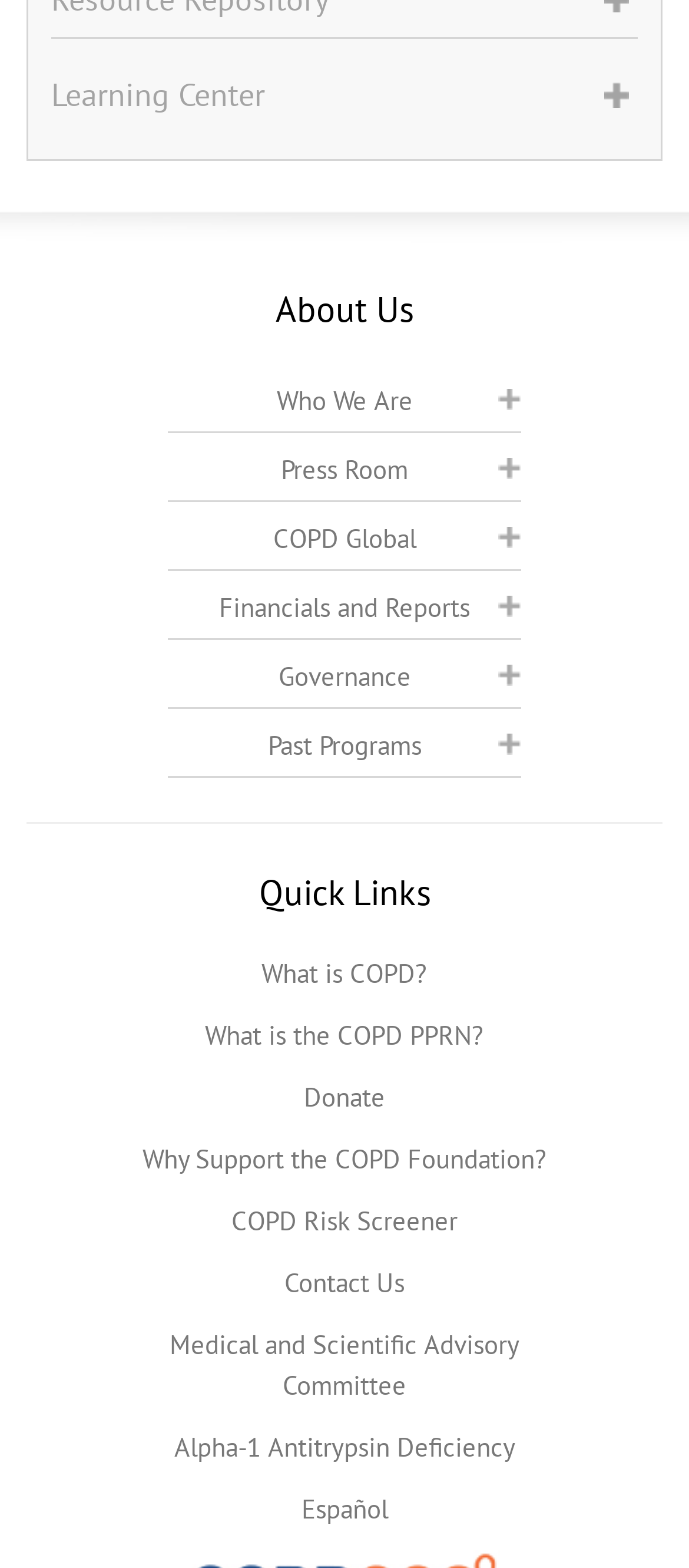How many headings are there in the About Us section?
Refer to the screenshot and respond with a concise word or phrase.

8